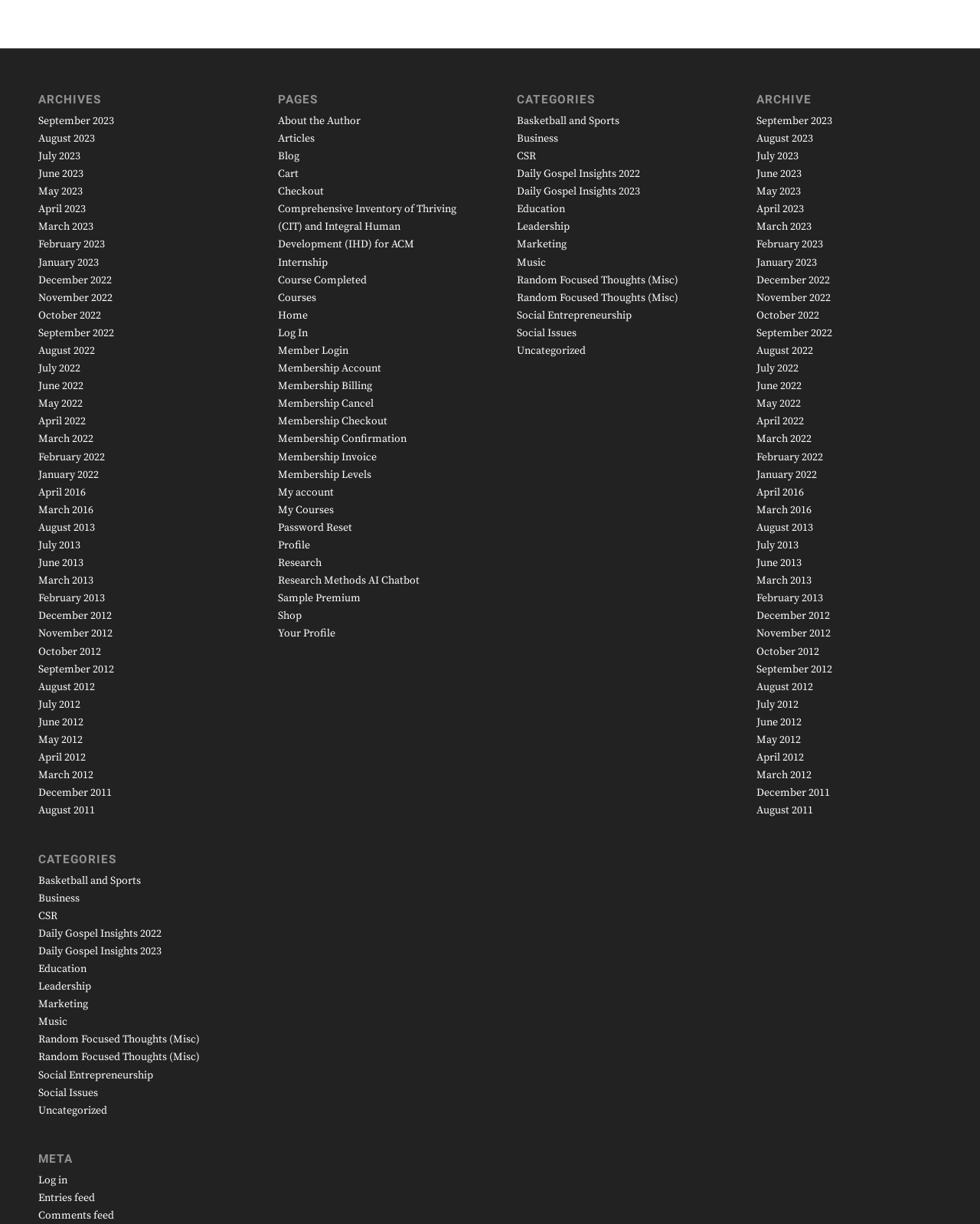Provide a short answer using a single word or phrase for the following question: 
How many categories are listed under 'CATEGORIES'?

15